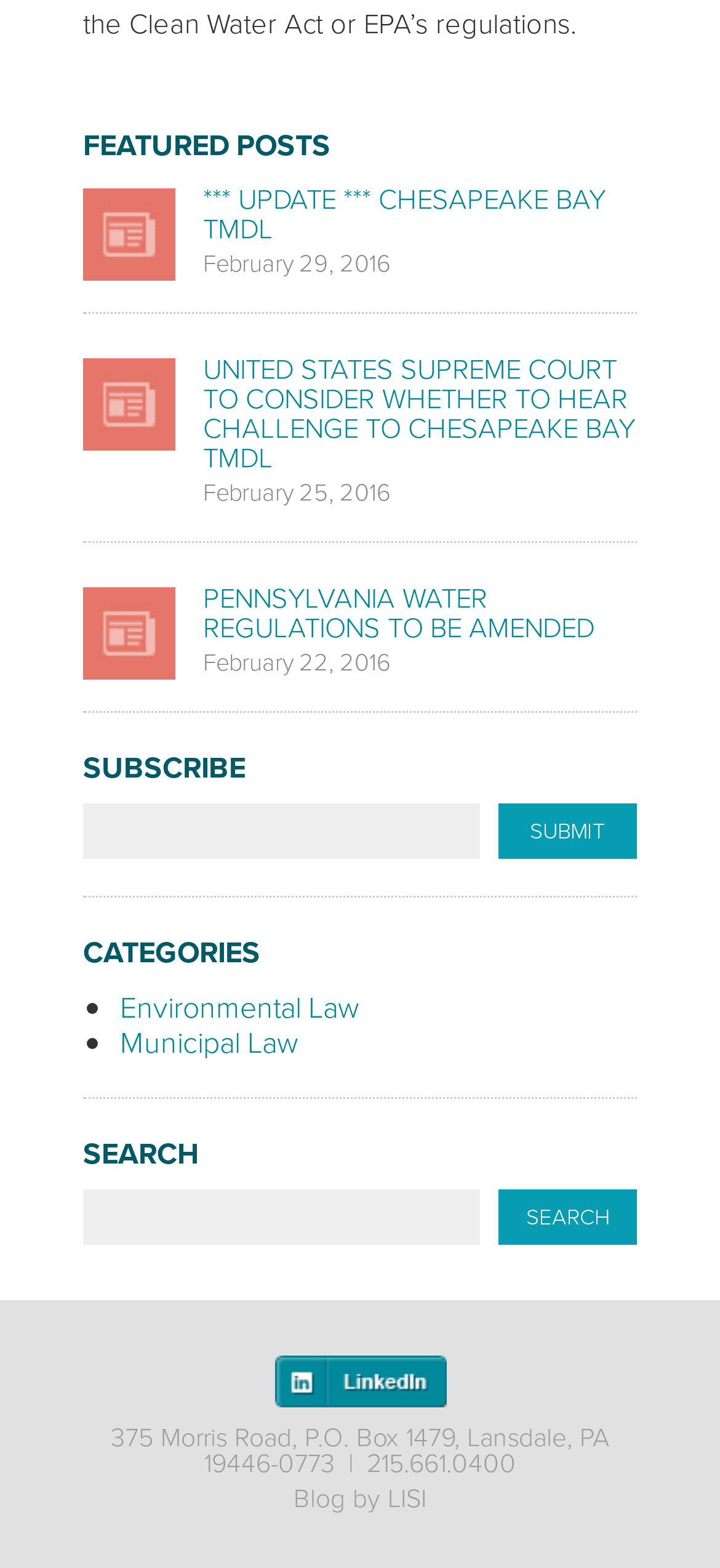Please provide the bounding box coordinates for the element that needs to be clicked to perform the instruction: "Subscribe to the newsletter". The coordinates must consist of four float numbers between 0 and 1, formatted as [left, top, right, bottom].

[0.115, 0.513, 0.667, 0.548]